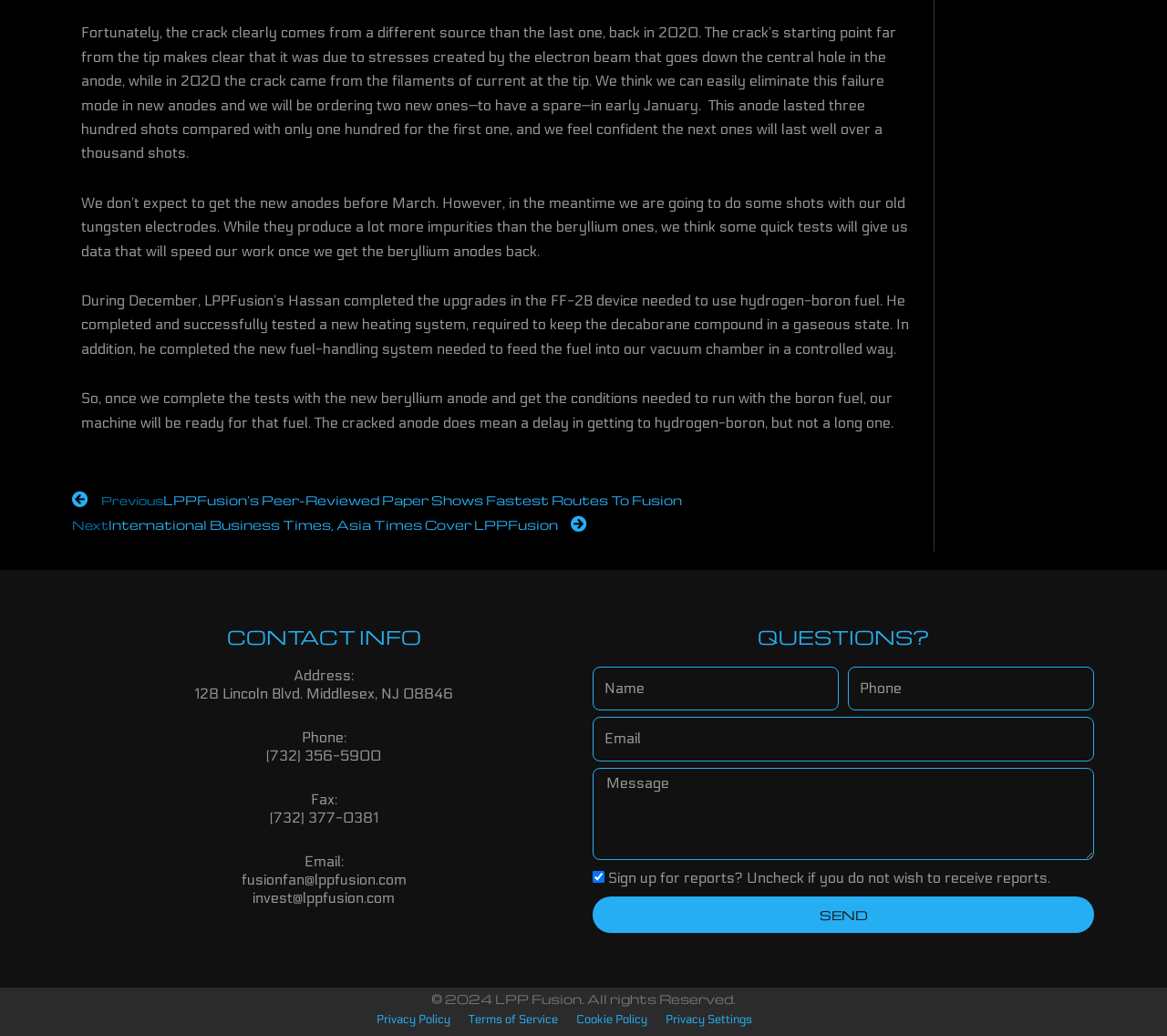Please determine the bounding box coordinates for the element that should be clicked to follow these instructions: "Click the 'SEND' button".

[0.508, 0.866, 0.938, 0.901]